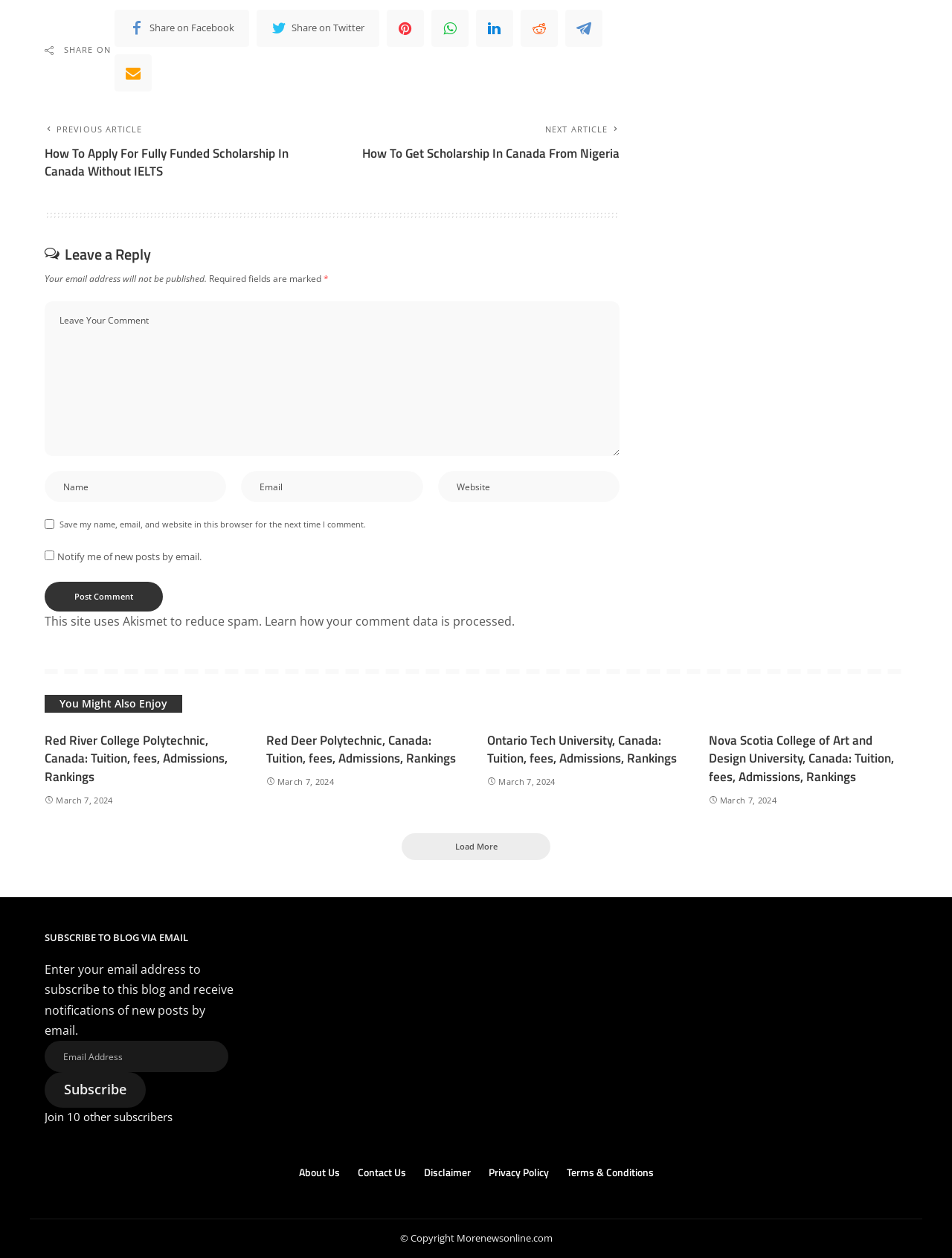How many social media platforms can you share this article on? From the image, respond with a single word or brief phrase.

6